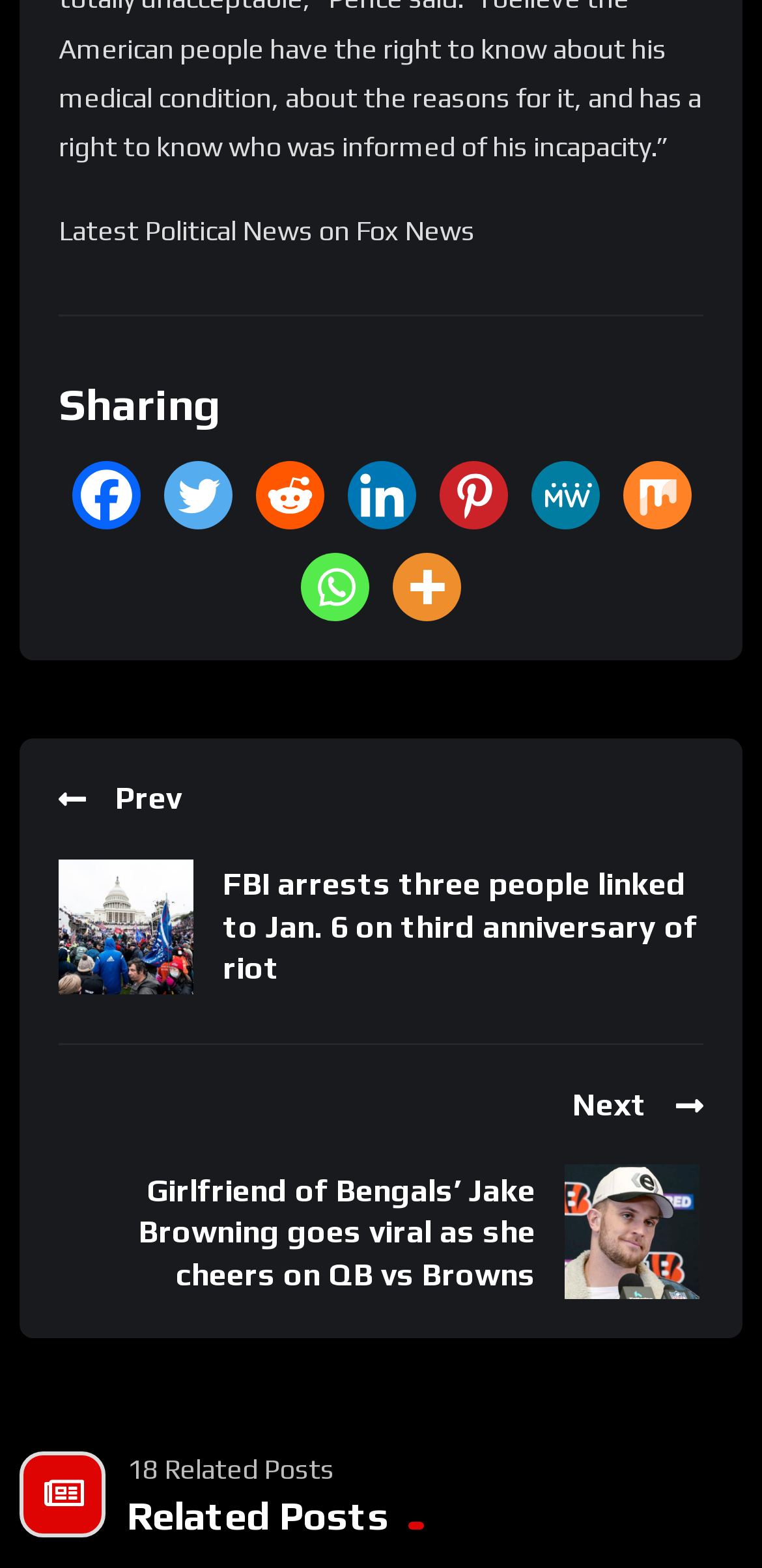Based on the element description: "aria-label="Whatsapp" title="Whatsapp"", identify the UI element and provide its bounding box coordinates. Use four float numbers between 0 and 1, [left, top, right, bottom].

[0.395, 0.353, 0.485, 0.397]